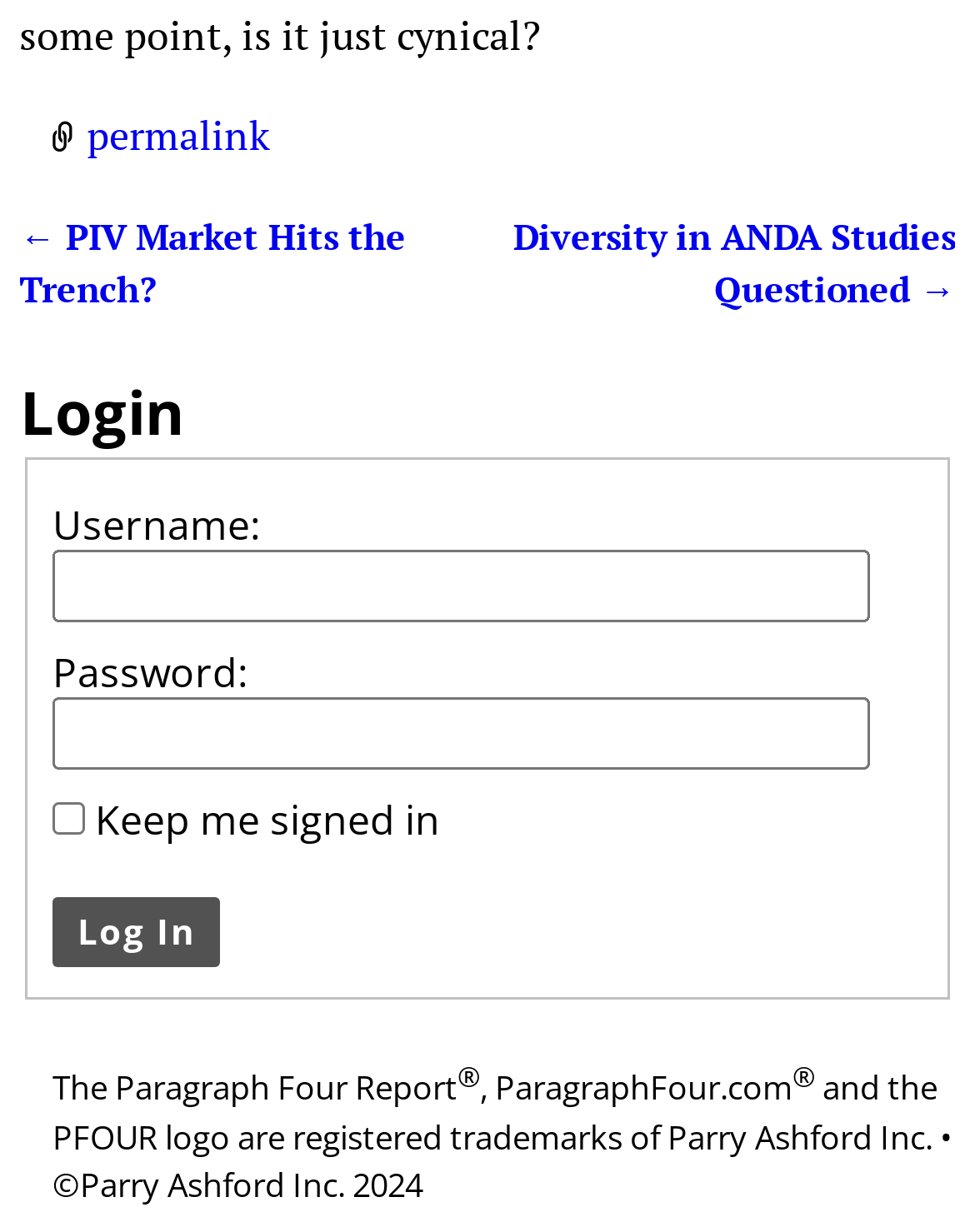Reply to the question with a single word or phrase:
What is the login option?

Username and password